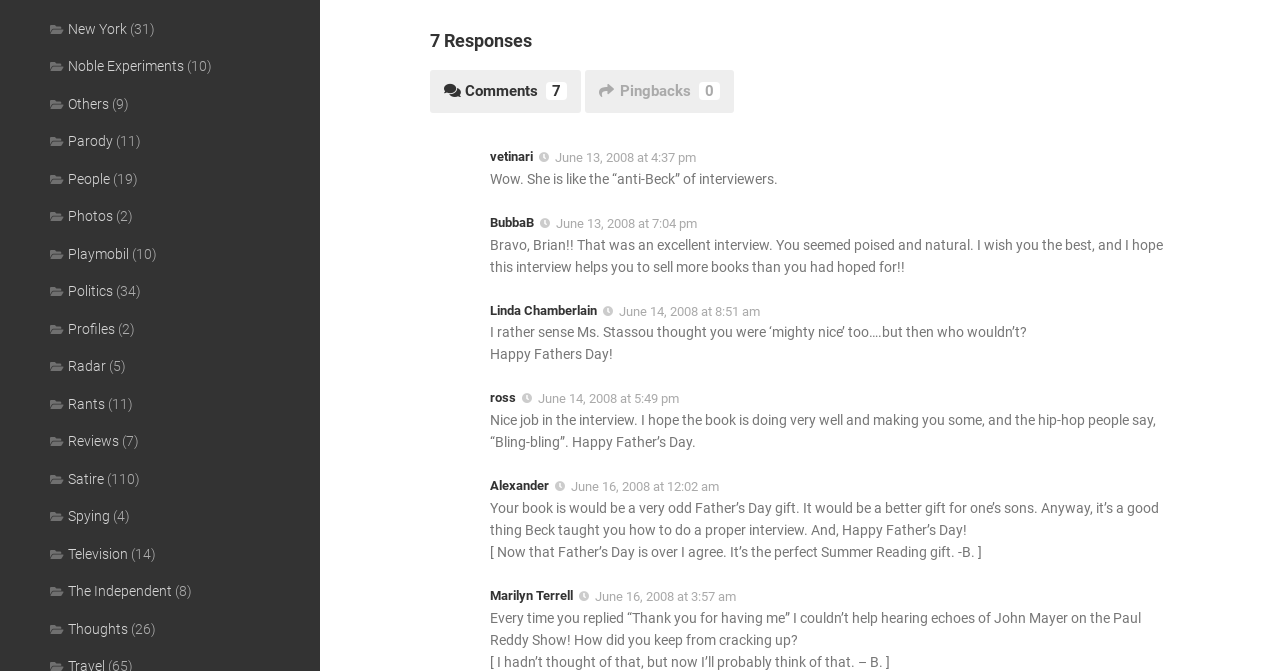Please identify the bounding box coordinates of the element's region that should be clicked to execute the following instruction: "View comments". The bounding box coordinates must be four float numbers between 0 and 1, i.e., [left, top, right, bottom].

[0.336, 0.105, 0.454, 0.168]